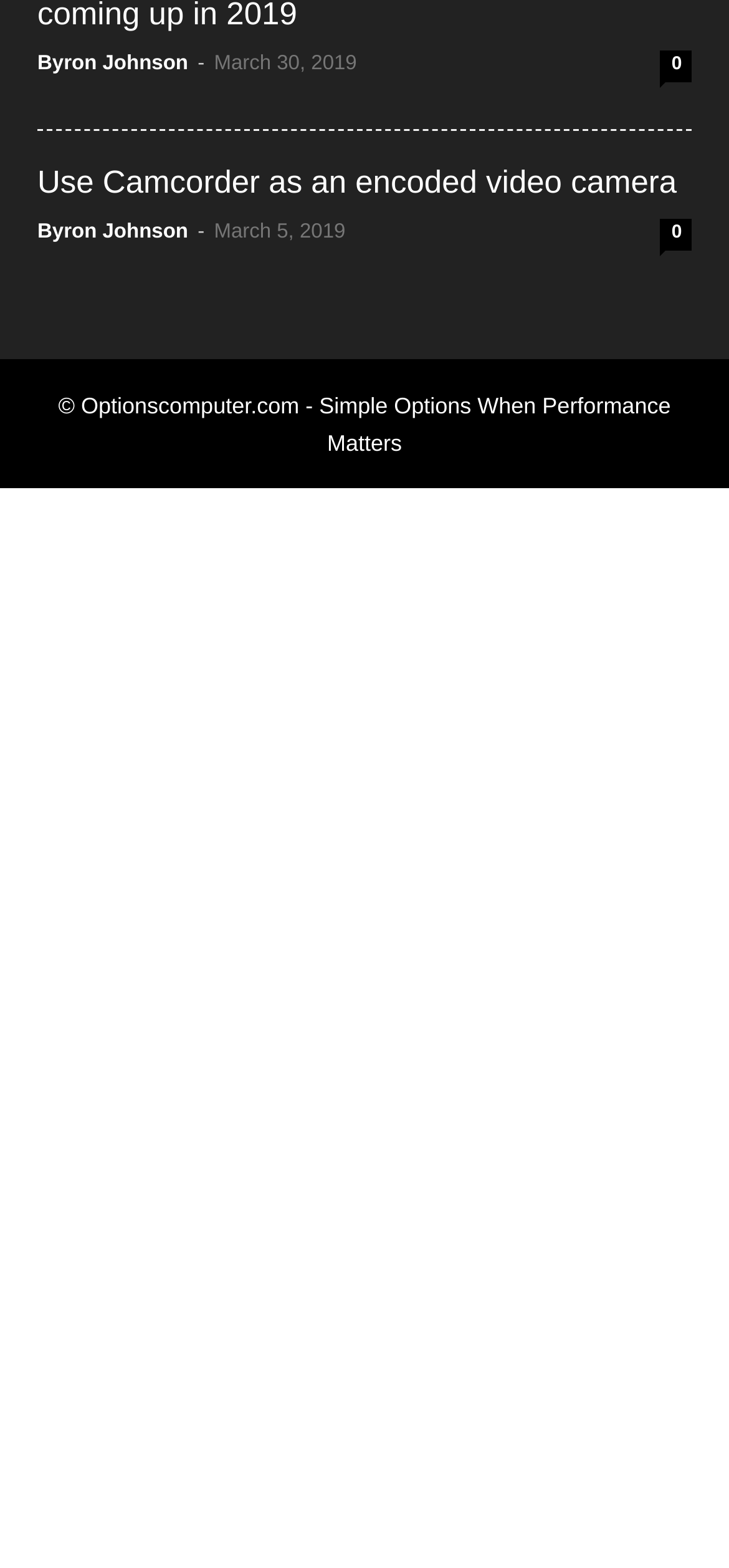Identify the bounding box of the UI element that matches this description: "Byron Johnson".

[0.051, 0.601, 0.258, 0.616]